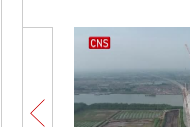Provide an in-depth description of all elements within the image.

The image provides an aerial view showcasing the lush, green fields of eastern China's Qingdao City, framed beautifully against a backdrop of rolling hills and waterways. A faint mist envelops the landscape, creating a serene atmosphere that highlights the agricultural richness of the region. In the corner of the image, a label reading "CNS" indicates the source of this captivating visual, hinting at its media origin. This picturesque scene reflects both the natural beauty and the industrious spirit of Qingdao, known for its vibrant agriculture and picturesque vistas.